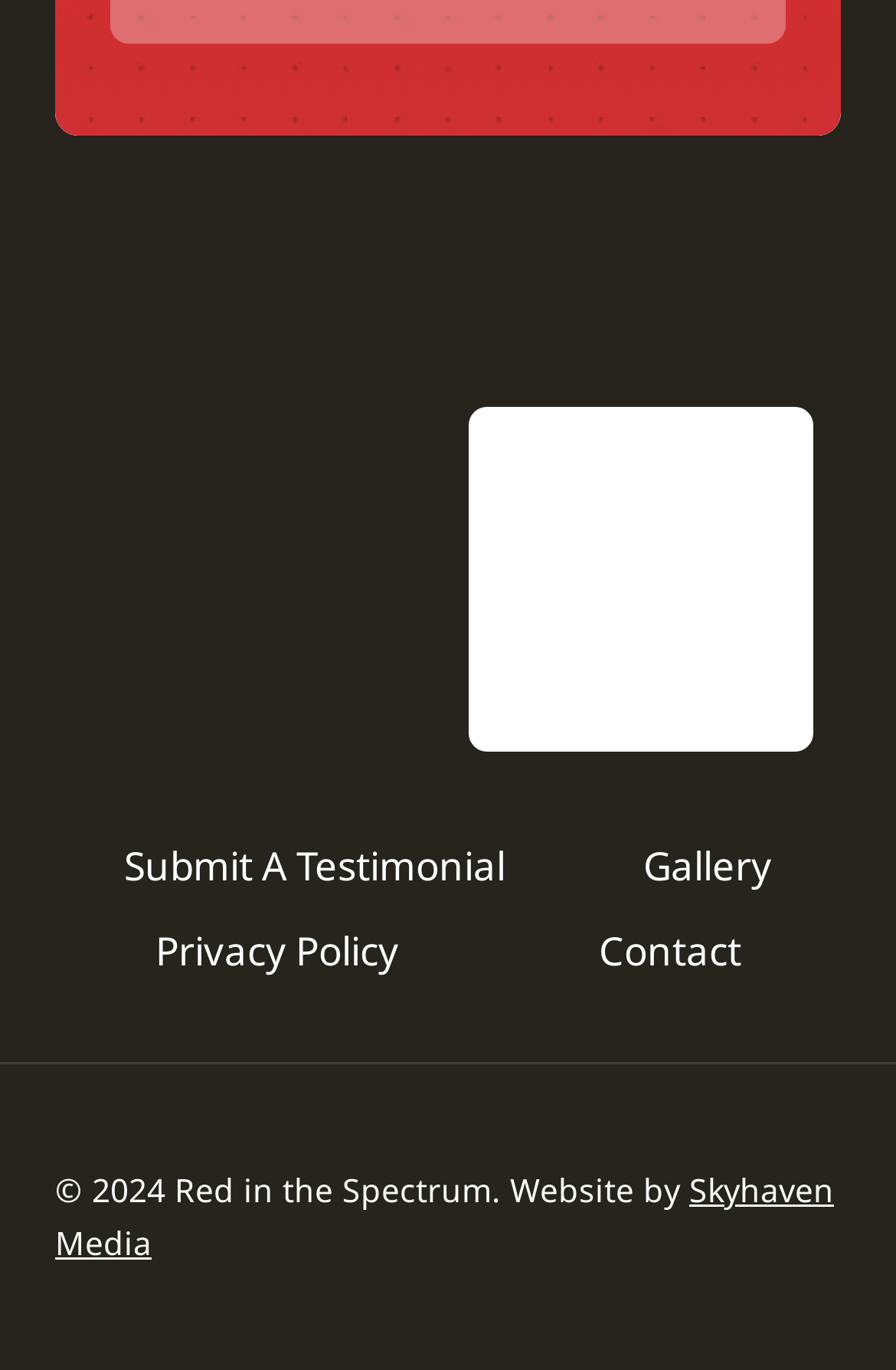Please provide a one-word or short phrase answer to the question:
What is the copyright year of the website?

2024